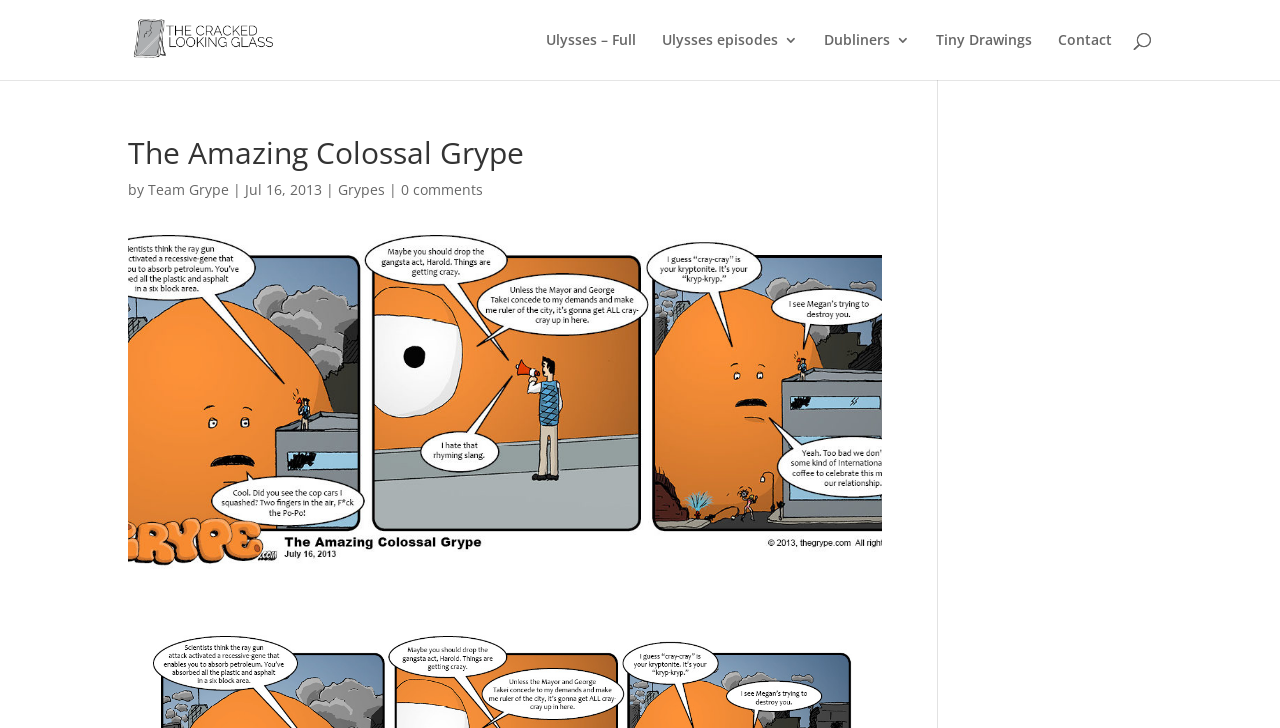Please identify the bounding box coordinates for the region that you need to click to follow this instruction: "go to Ulysses – Full".

[0.427, 0.045, 0.497, 0.11]